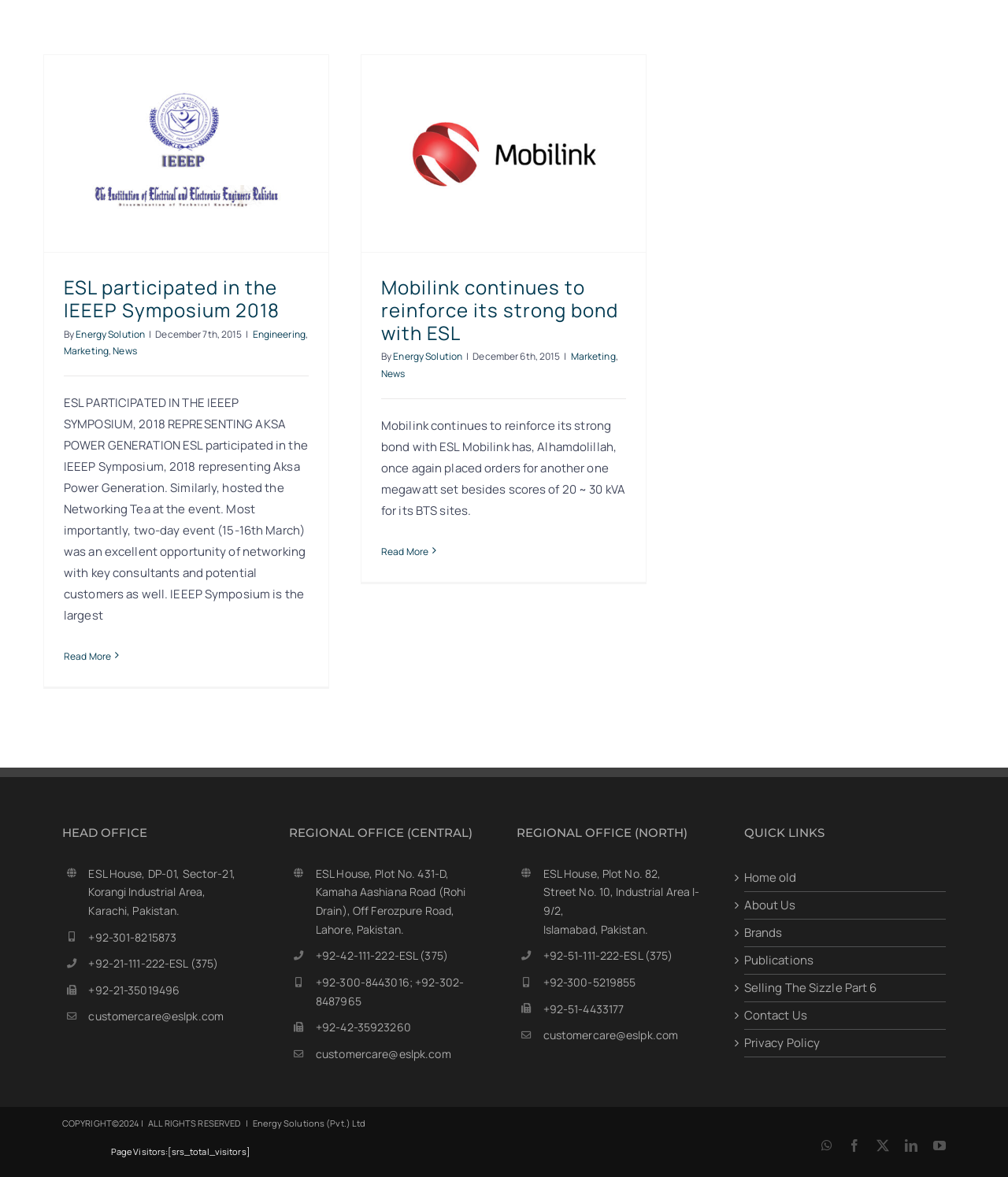Provide the bounding box coordinates of the HTML element described by the text: "Home old".

[0.738, 0.734, 0.938, 0.757]